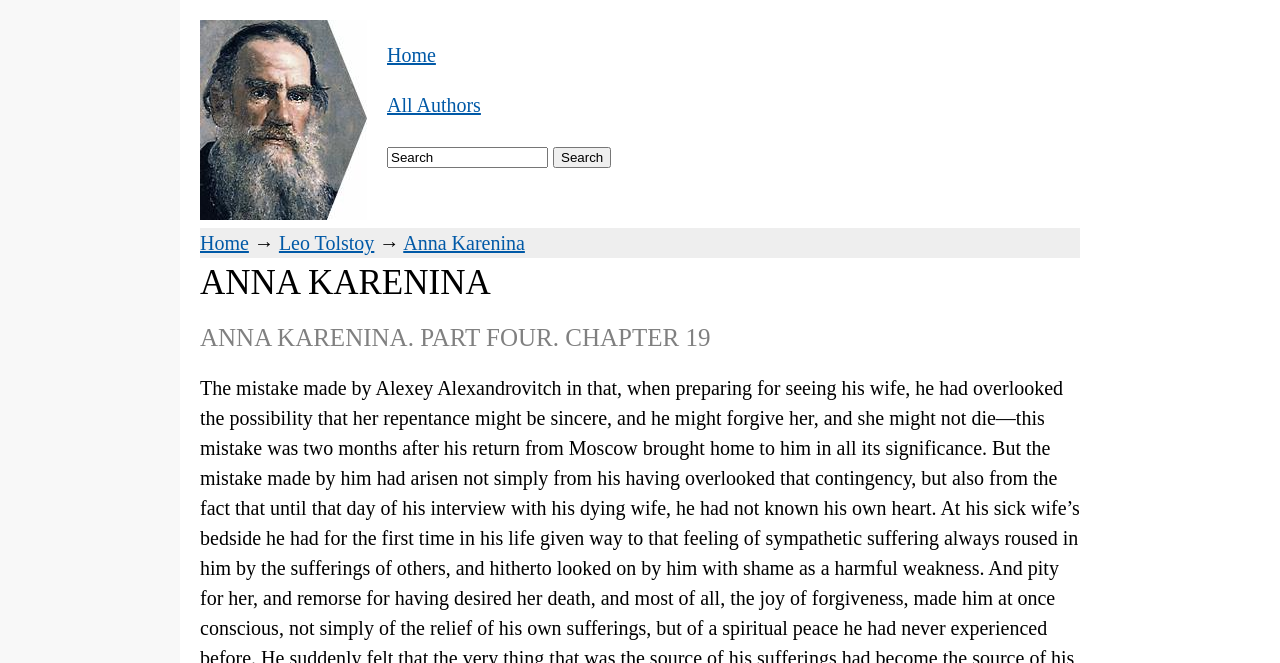Given the content of the image, can you provide a detailed answer to the question?
What is the name of the book?

I found the name of the book by reading the heading 'ANNA KARENINA' which is located at the top of the page, and also by seeing the link 'Anna Karenina' at the top of the page.